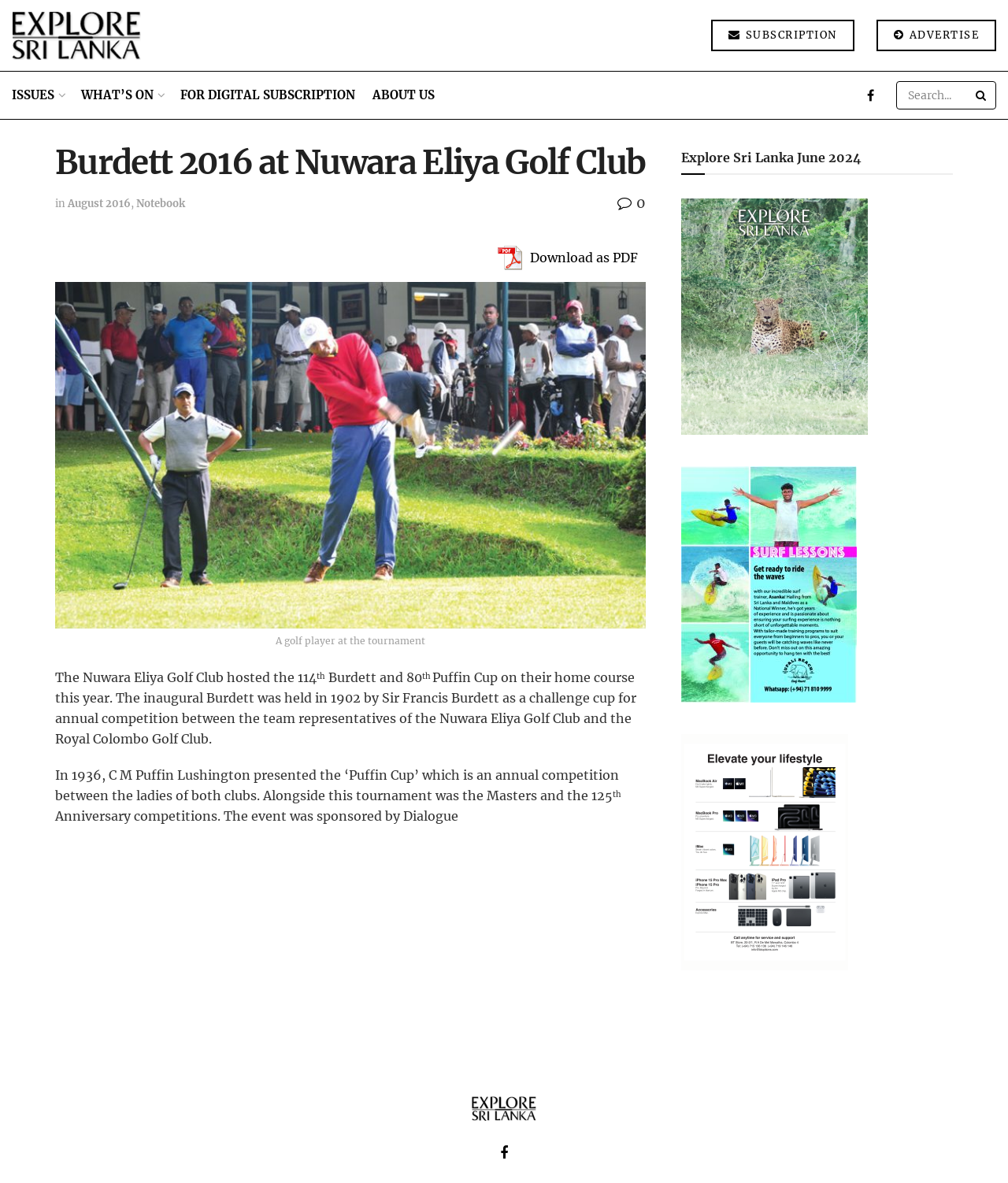Who sponsored the event?
Please look at the screenshot and answer using one word or phrase.

Dialogue